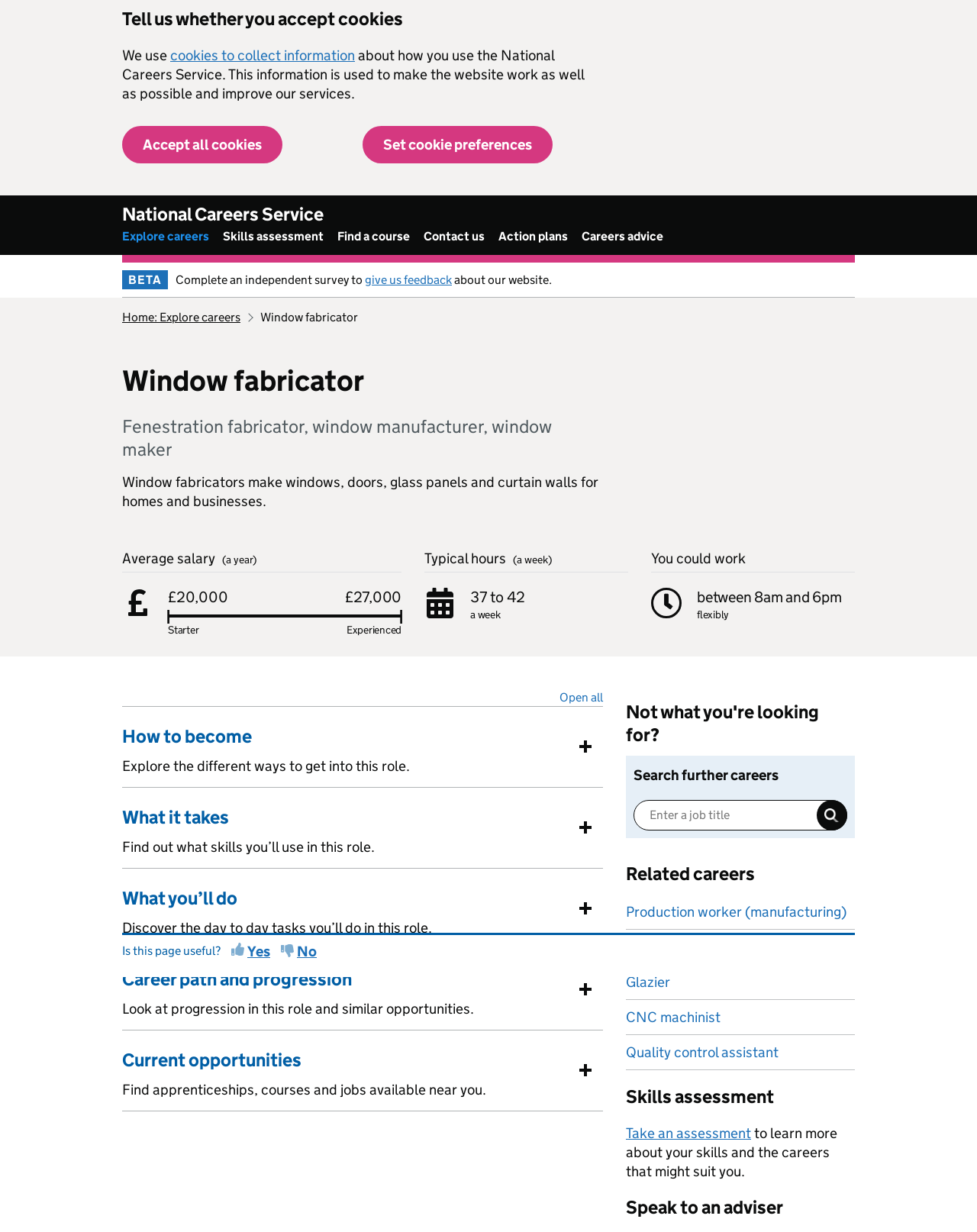Given the element description: "Contact us", predict the bounding box coordinates of the UI element it refers to, using four float numbers between 0 and 1, i.e., [left, top, right, bottom].

[0.434, 0.186, 0.496, 0.198]